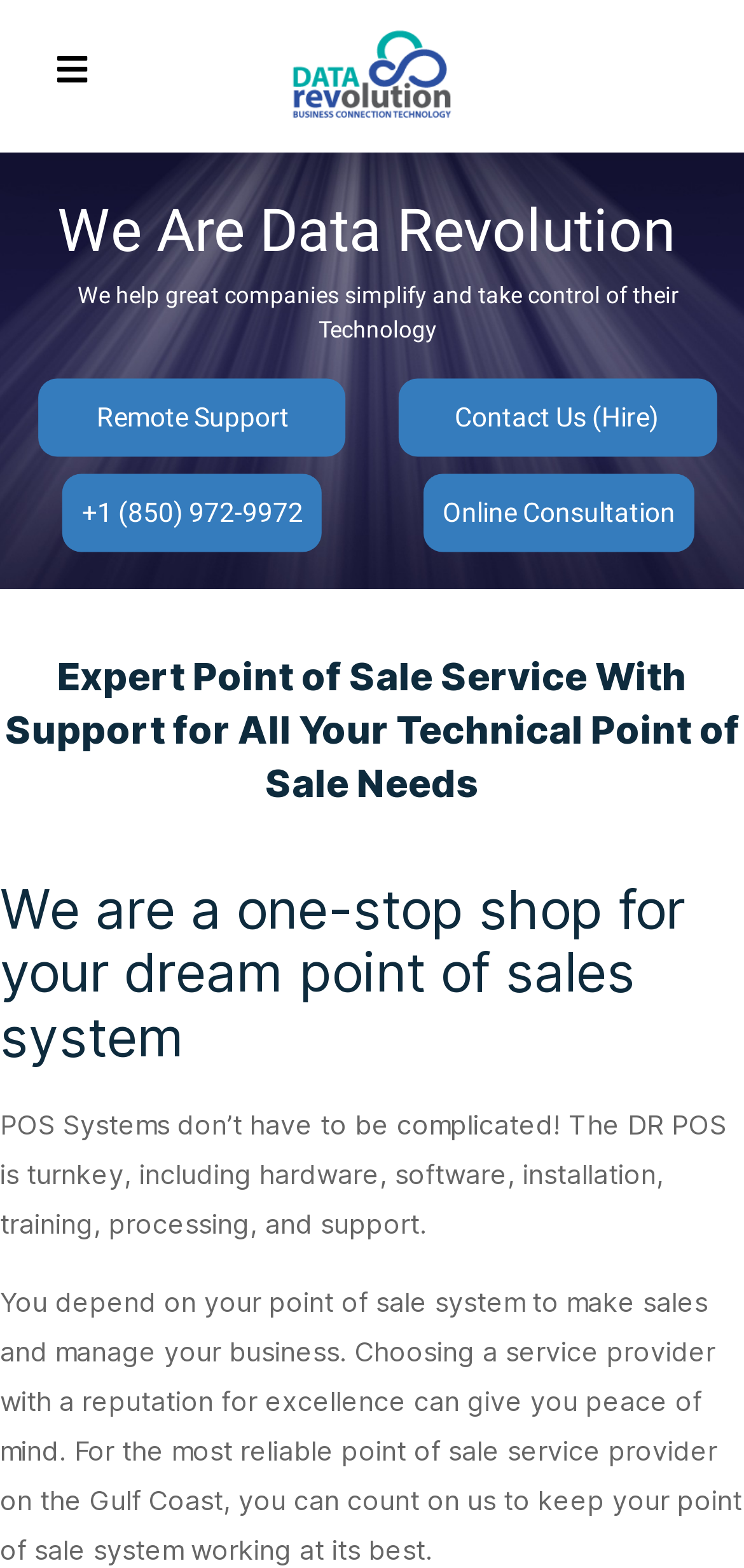What is the tone of the company's description?
Please provide a comprehensive answer based on the visual information in the image.

After reading the static text, I noticed that the company's description is written in a professional tone. The language used is formal, and the sentences are structured to convey a sense of expertise and reliability. This tone is consistent throughout the webpage, suggesting that the company aims to present itself as a trustworthy and professional service provider.